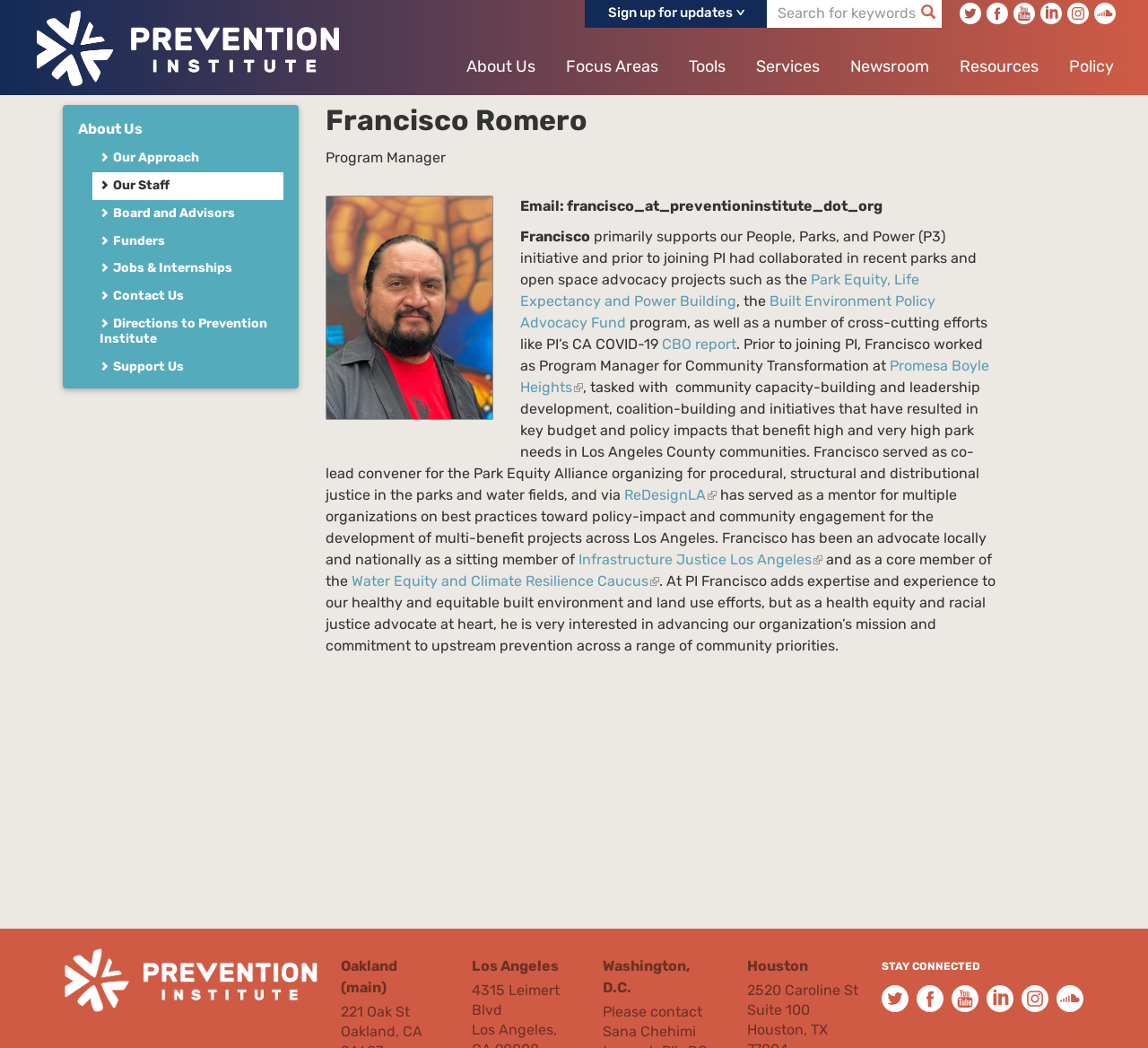What is the location of the Prevention Institute's main office?
Could you please answer the question thoroughly and with as much detail as possible?

The webpage provides the address of the Prevention Institute's main office, which is located in Oakland, as indicated by the 'Oakland (main)' label.